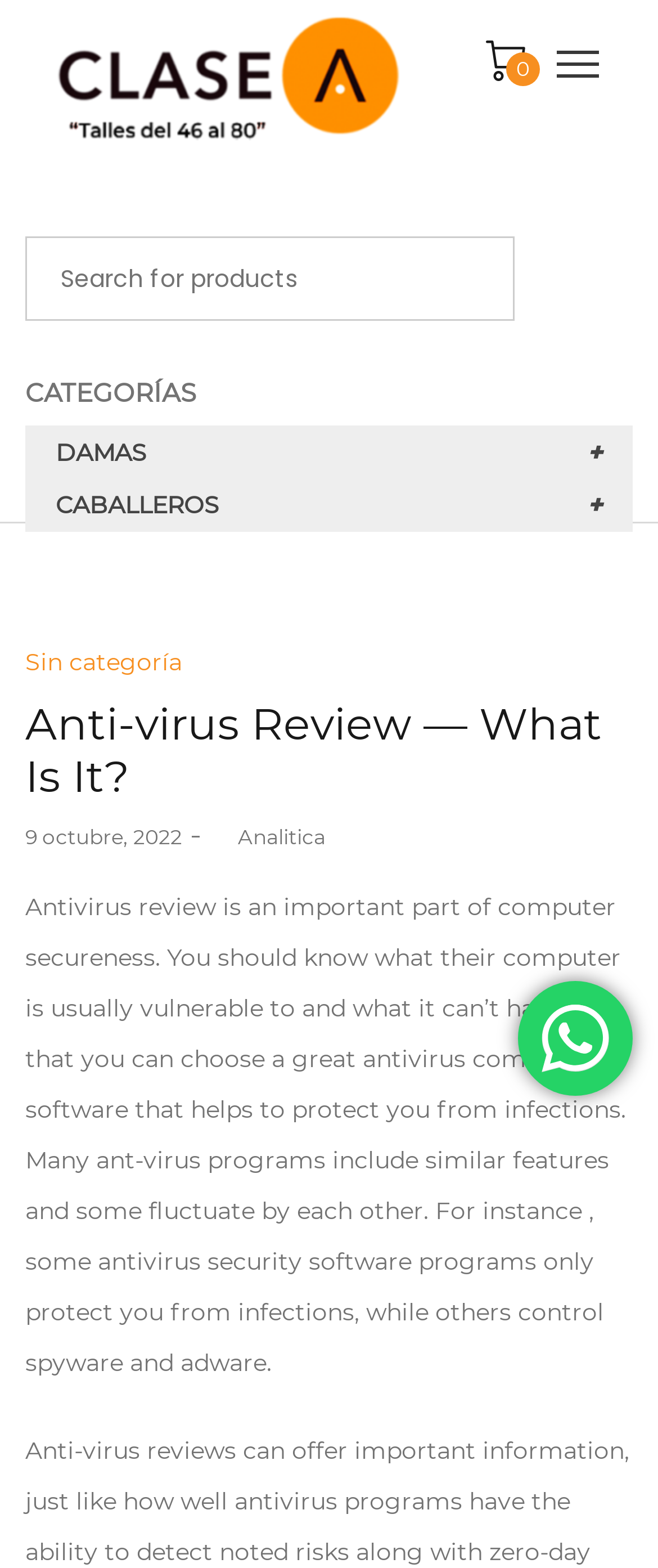Identify the bounding box coordinates of the section that should be clicked to achieve the task described: "Read the article posted on 9 octubre, 2022".

[0.038, 0.526, 0.277, 0.542]